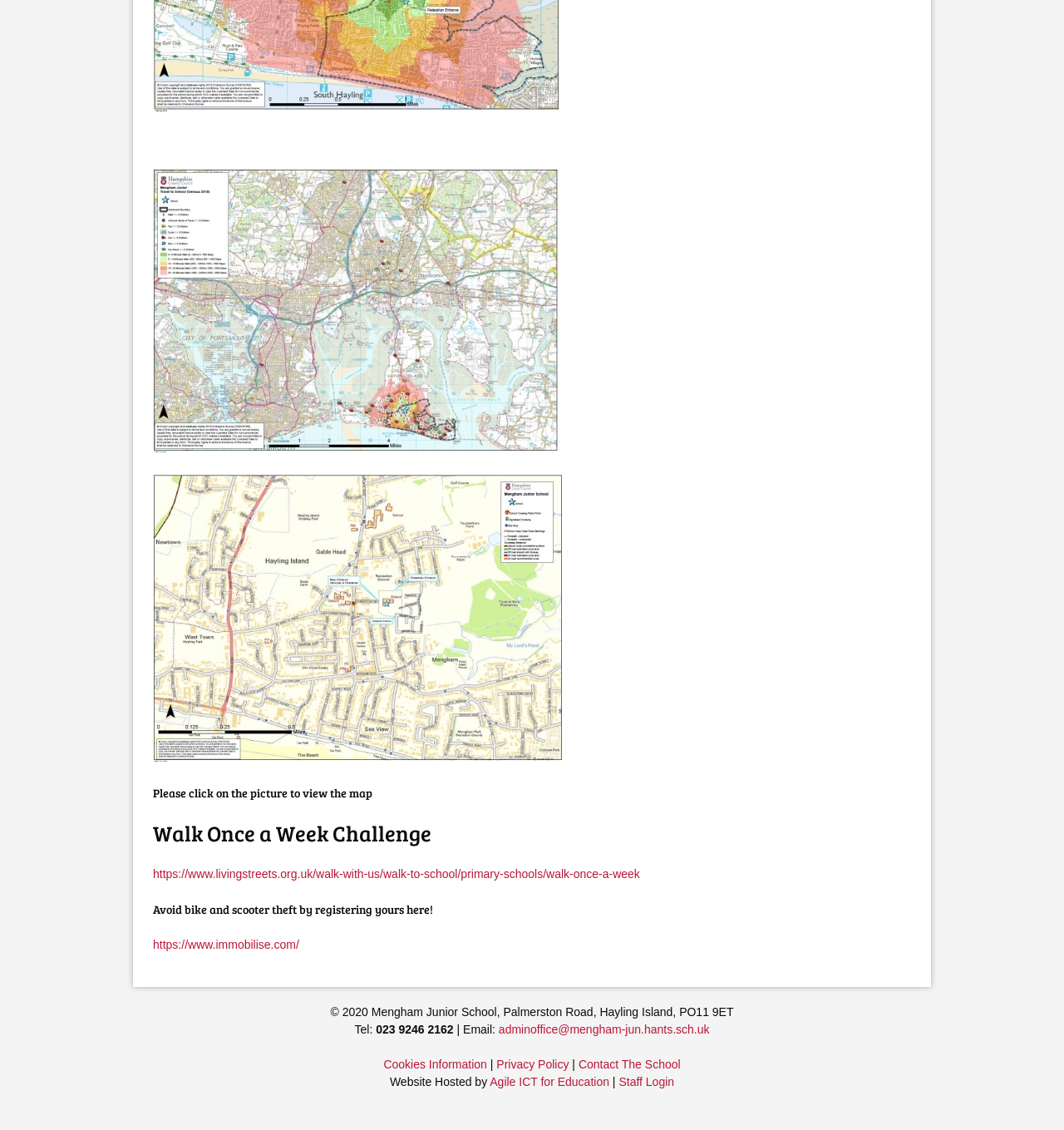Could you please study the image and provide a detailed answer to the question:
How can I register my bike or scooter to avoid theft?

I found a heading 'Avoid bike and scooter theft by registering yours here!' on the webpage, which suggests that registering on a website can help avoid theft. The link provided below the heading, 'https://www.immobilise.com/', likely leads to the registration website.